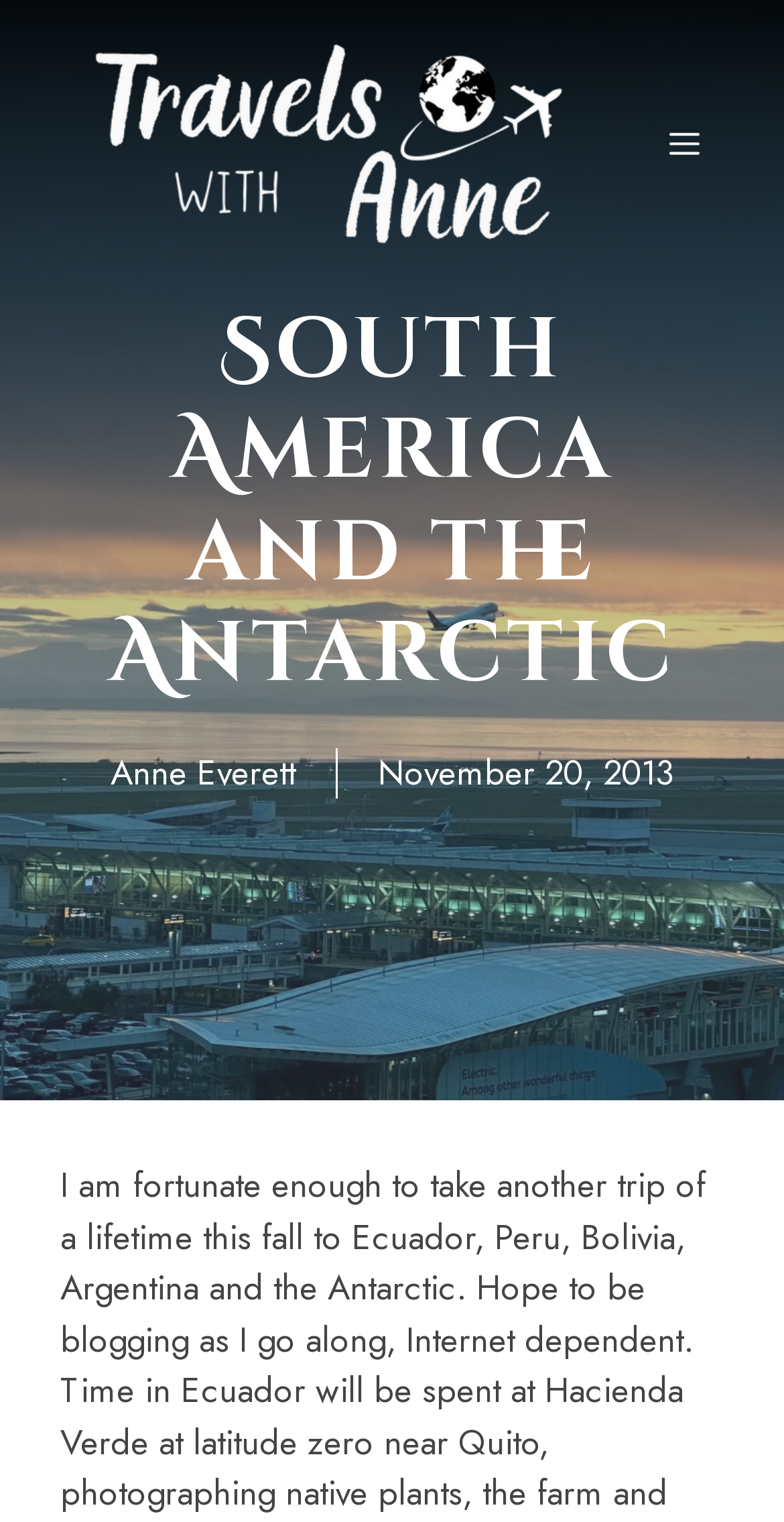Locate the bounding box coordinates of the UI element described by: "Menu". Provide the coordinates as four float numbers between 0 and 1, formatted as [left, top, right, bottom].

[0.823, 0.056, 0.923, 0.135]